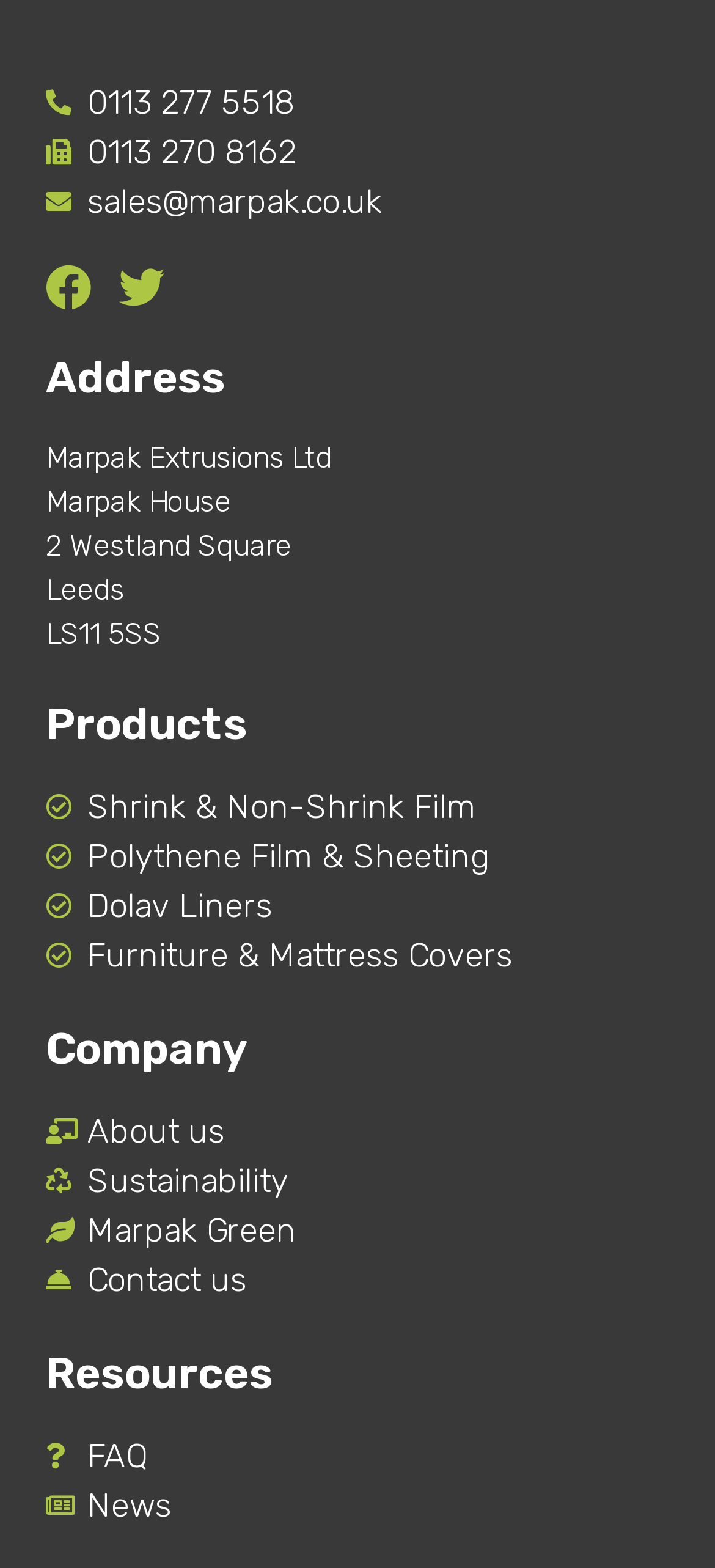Indicate the bounding box coordinates of the element that needs to be clicked to satisfy the following instruction: "Learn about Shrink & Non-Shrink Film". The coordinates should be four float numbers between 0 and 1, i.e., [left, top, right, bottom].

[0.064, 0.499, 0.987, 0.531]